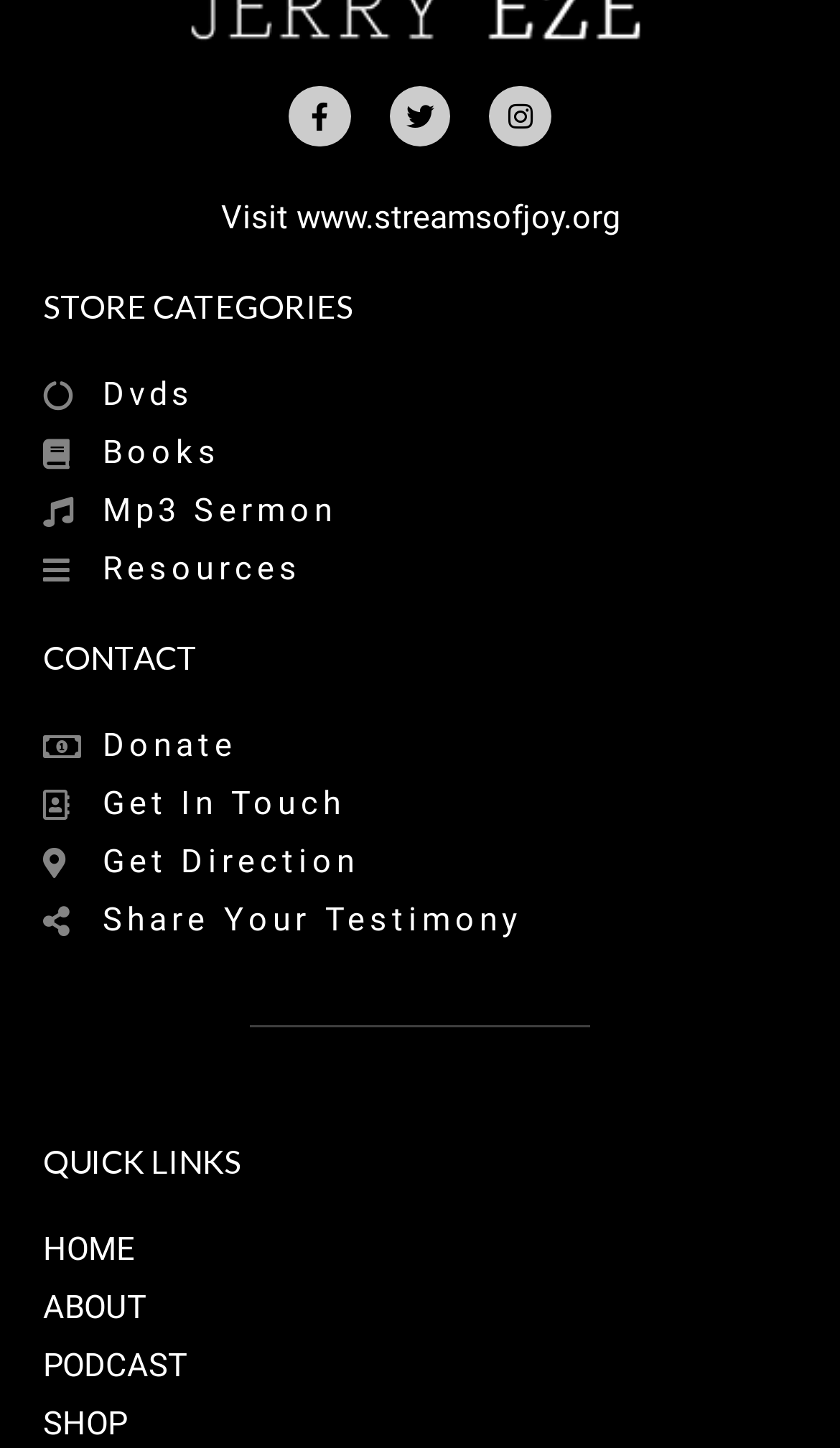What are the social media platforms listed?
Could you give a comprehensive explanation in response to this question?

I found the social media platforms listed at the top of the webpage, with Facebook represented by the 'Facebook-f ' icon, Twitter represented by the 'Twitter ' icon, and Instagram represented by the 'Instagram ' icon.